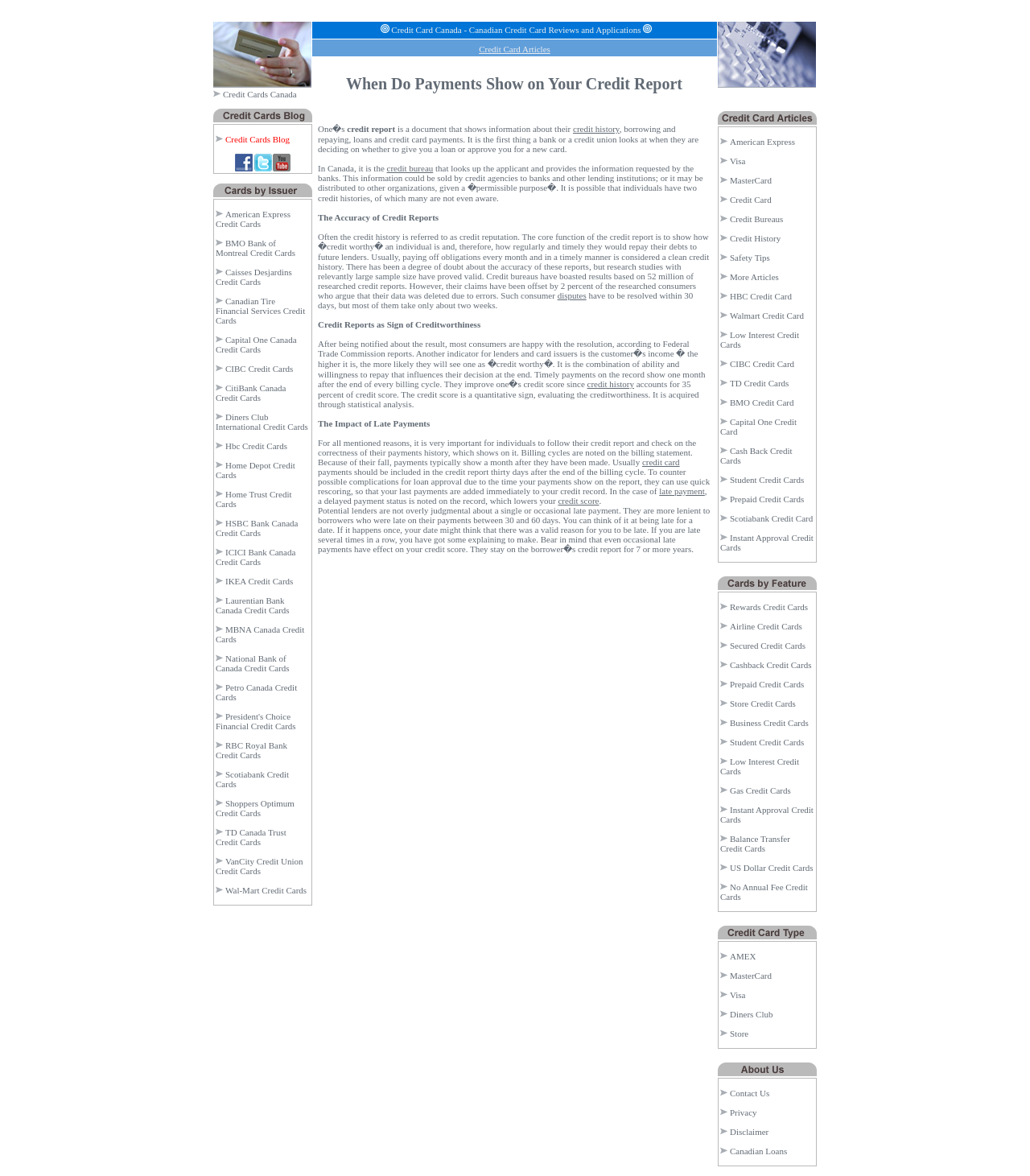Identify the bounding box for the UI element described as: "Hbc Credit Cards". Ensure the coordinates are four float numbers between 0 and 1, formatted as [left, top, right, bottom].

[0.219, 0.375, 0.279, 0.383]